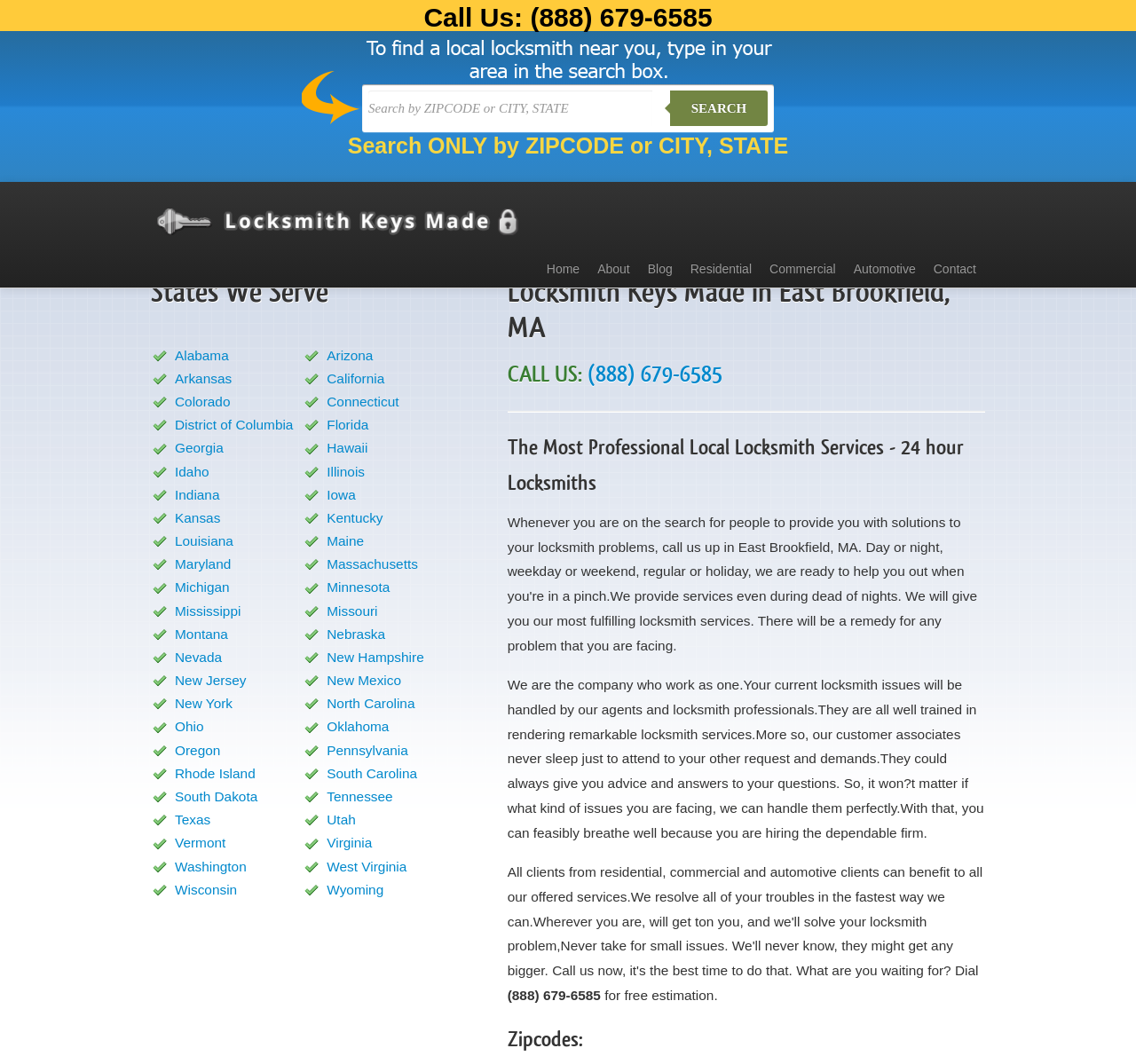What is the purpose of the search bar?
Refer to the image and provide a concise answer in one word or phrase.

Search by ZIPCODE or CITY, STATE